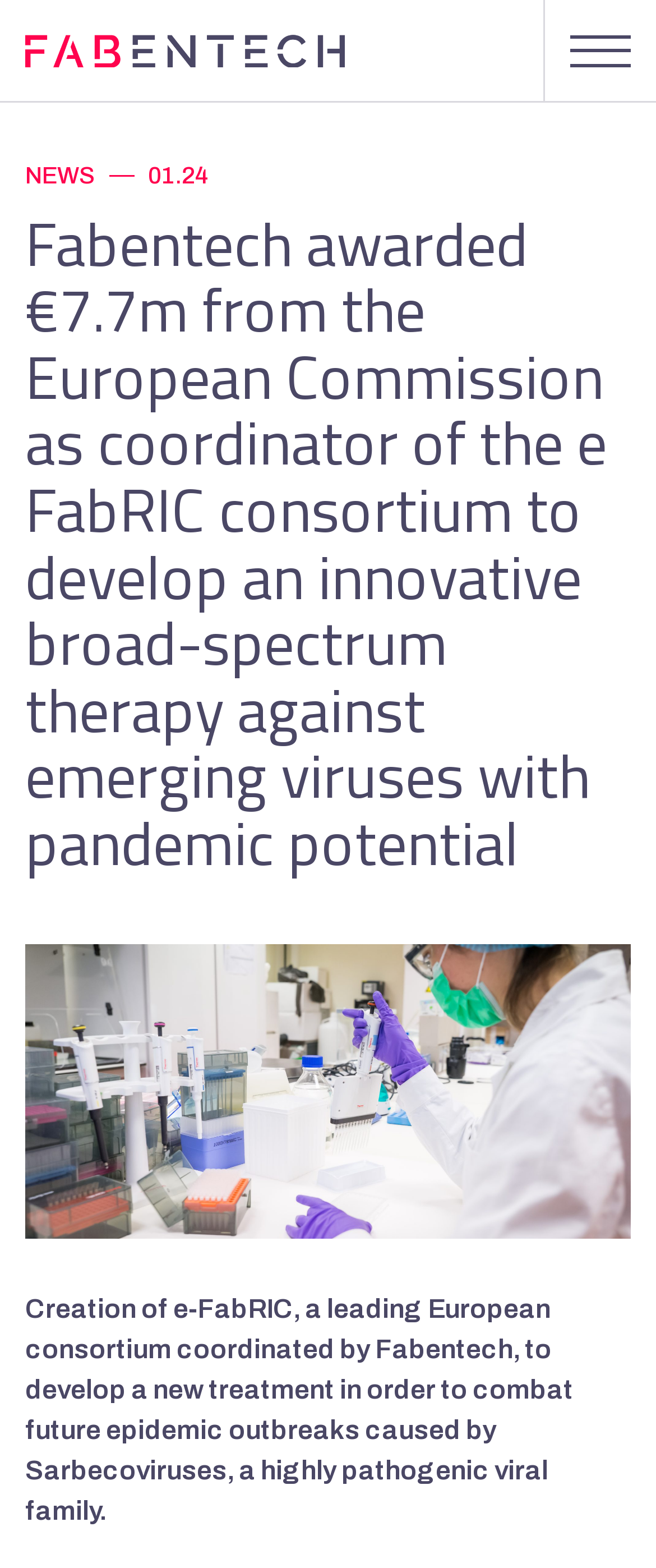Given the element description: "Fryers", predict the bounding box coordinates of this UI element. The coordinates must be four float numbers between 0 and 1, given as [left, top, right, bottom].

None